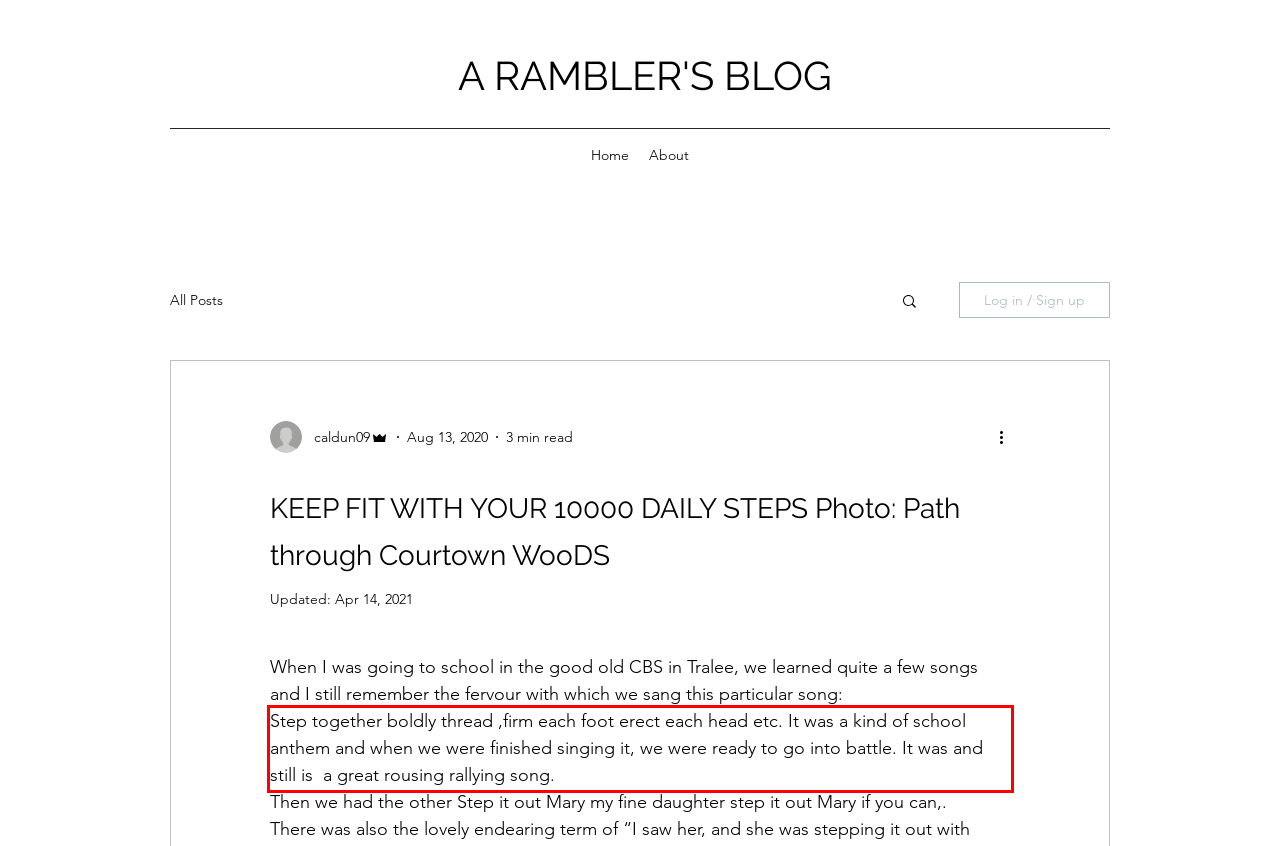Please extract the text content within the red bounding box on the webpage screenshot using OCR.

Step together boldly thread ,firm each foot erect each head etc. It was a kind of school anthem and when we were finished singing it, we were ready to go into battle. It was and still is a great rousing rallying song.